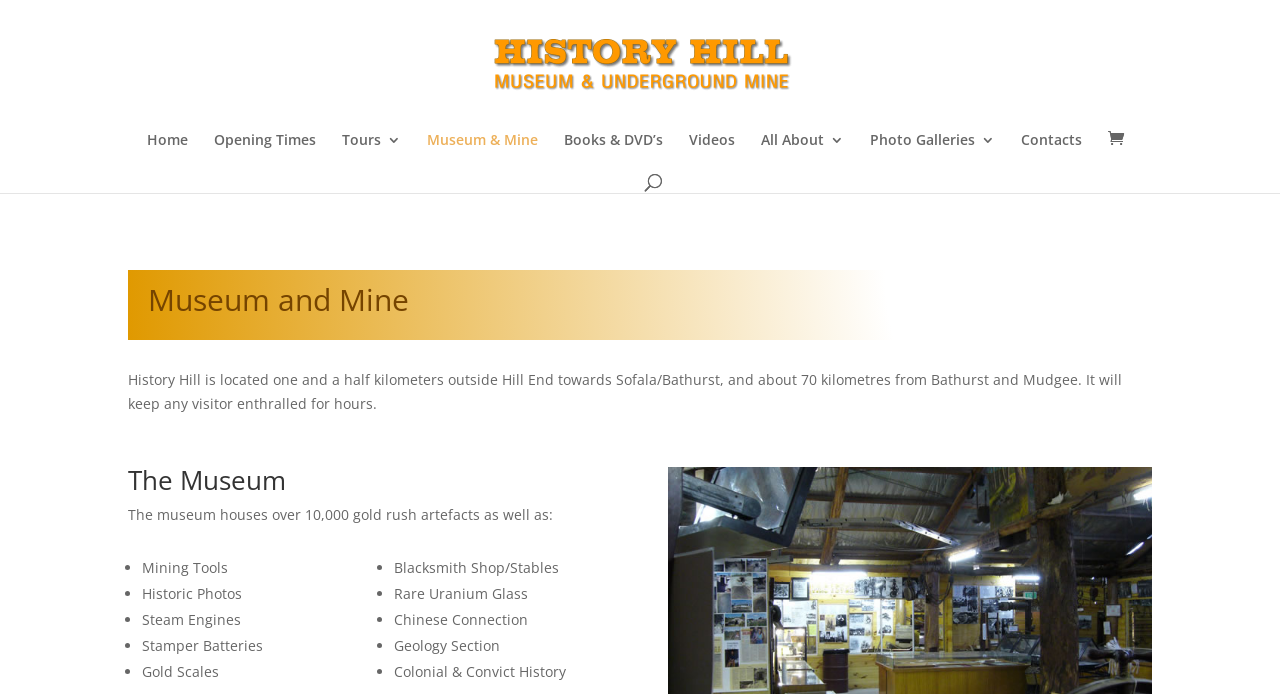Give a concise answer using only one word or phrase for this question:
What is the name of the museum?

History Hill